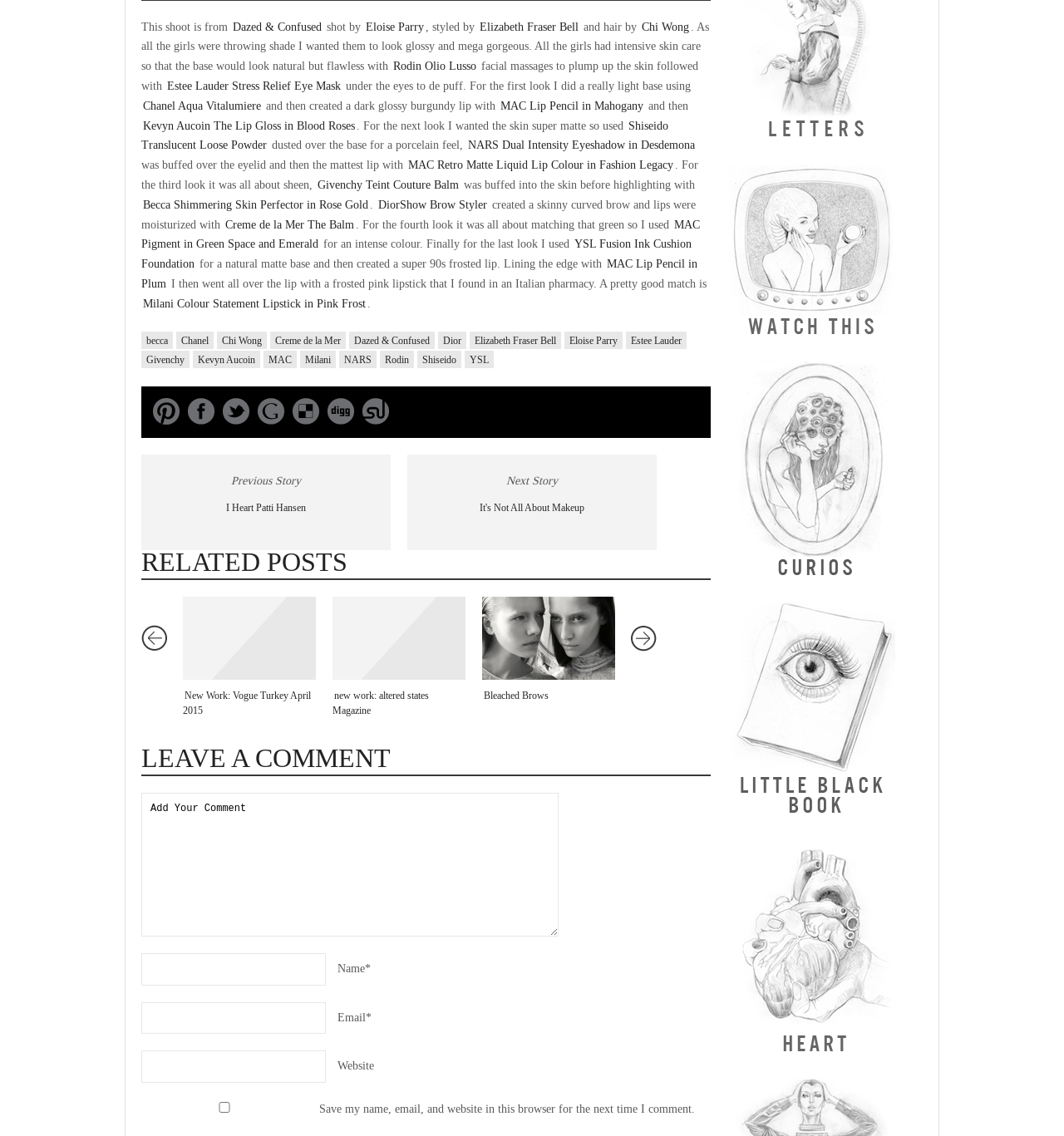Locate and provide the bounding box coordinates for the HTML element that matches this description: "Creme de la Mer".

[0.254, 0.292, 0.325, 0.307]